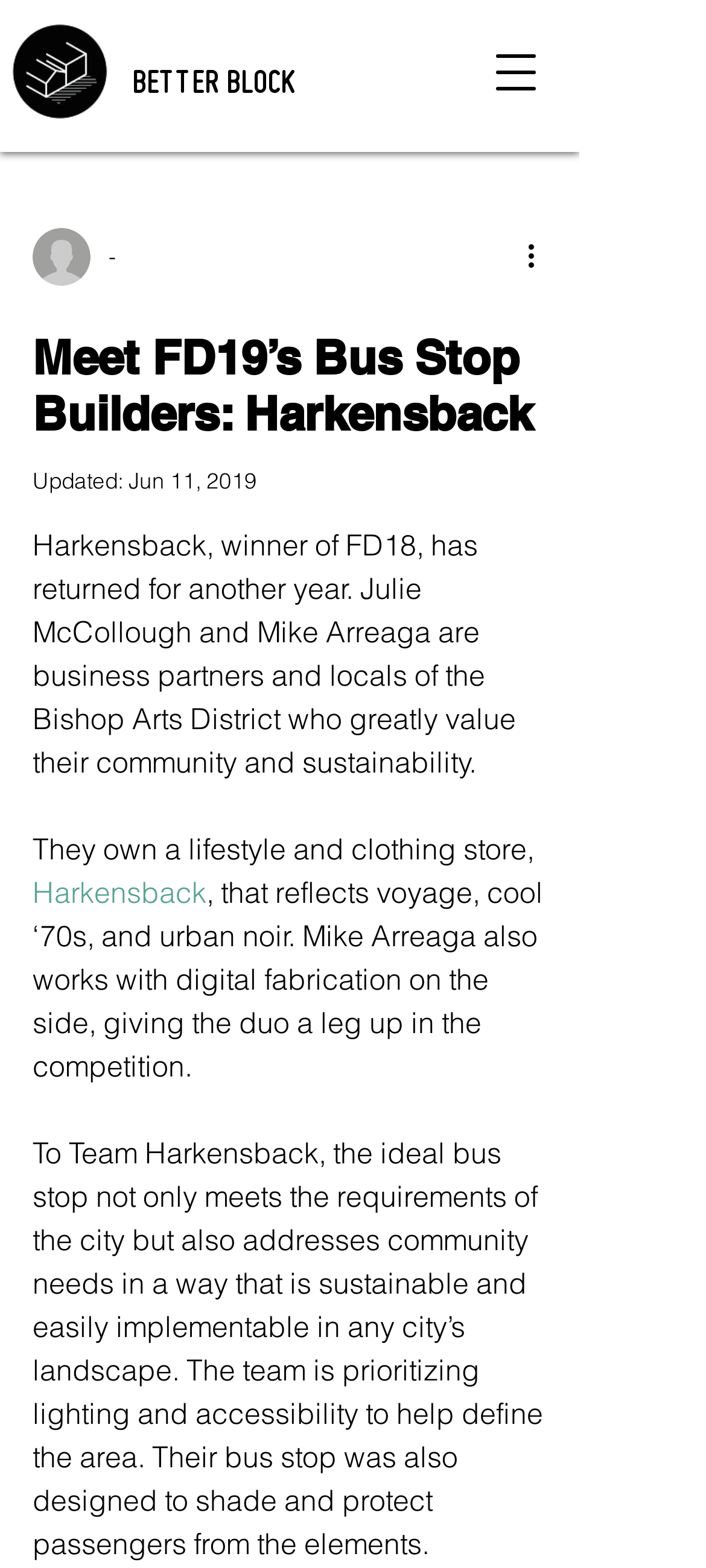Identify and provide the bounding box for the element described by: "Harkensback".

[0.046, 0.557, 0.292, 0.581]